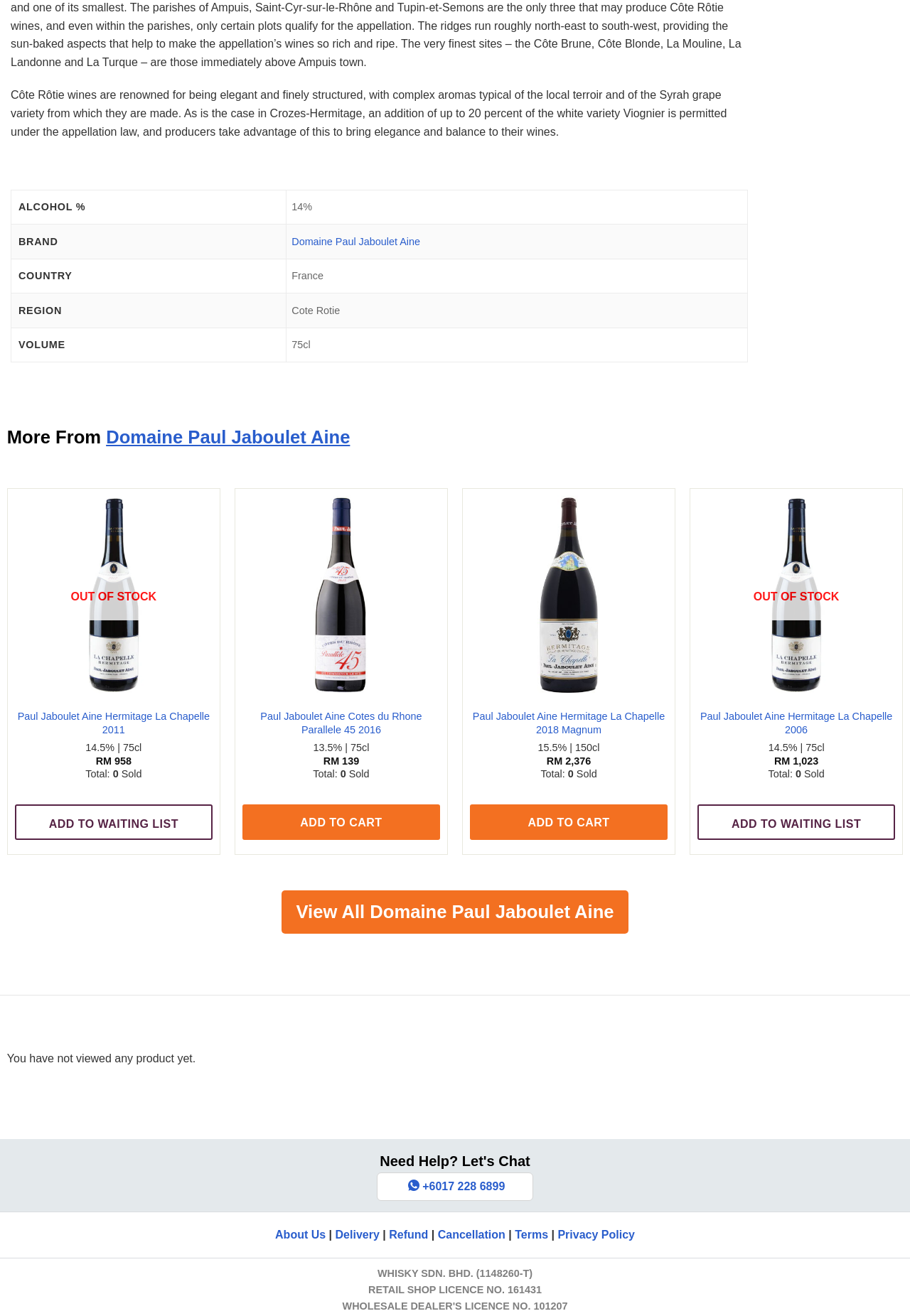What is the status of the fourth wine listed?
Provide an in-depth and detailed explanation in response to the question.

The fourth wine listed is Paul Jaboulet Aine Cotes du Rhone Parallele 45 2016, and its status is 'Sold', as indicated in the table.